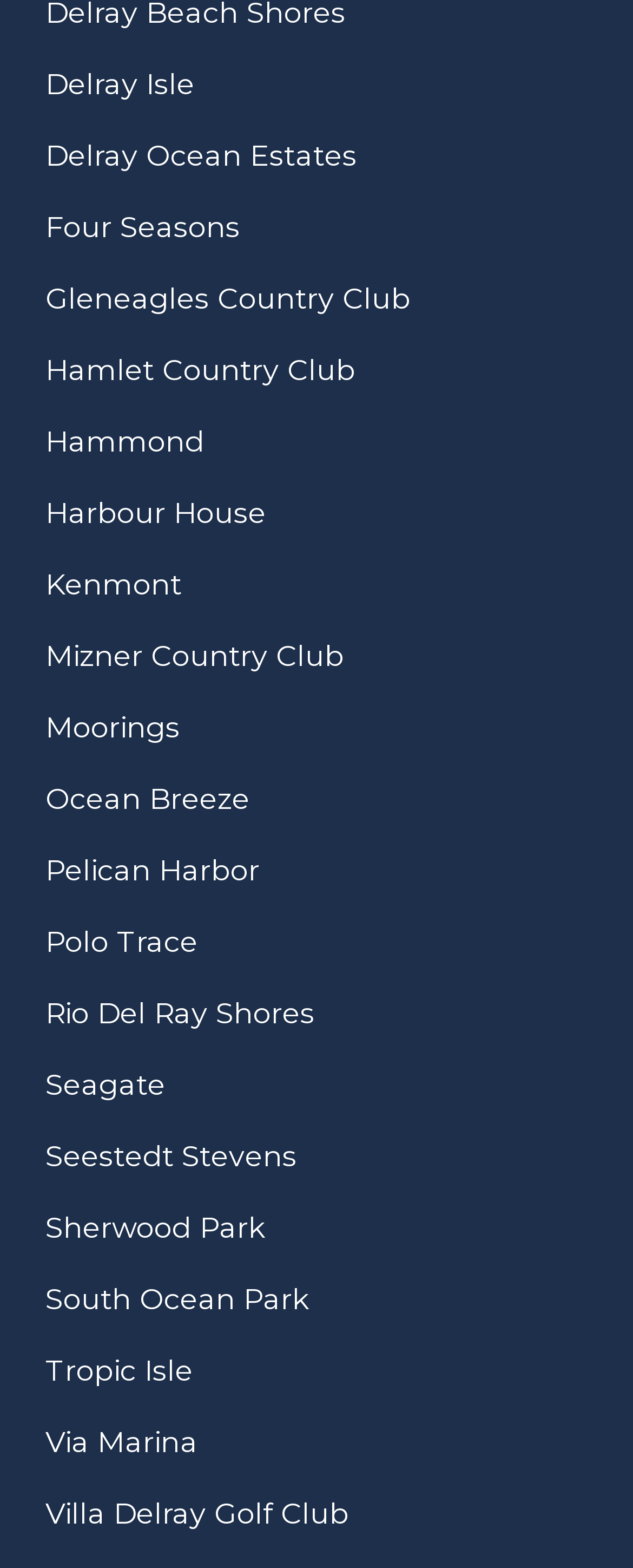Is there a link with the text 'Hampton'?
Give a single word or phrase answer based on the content of the image.

No